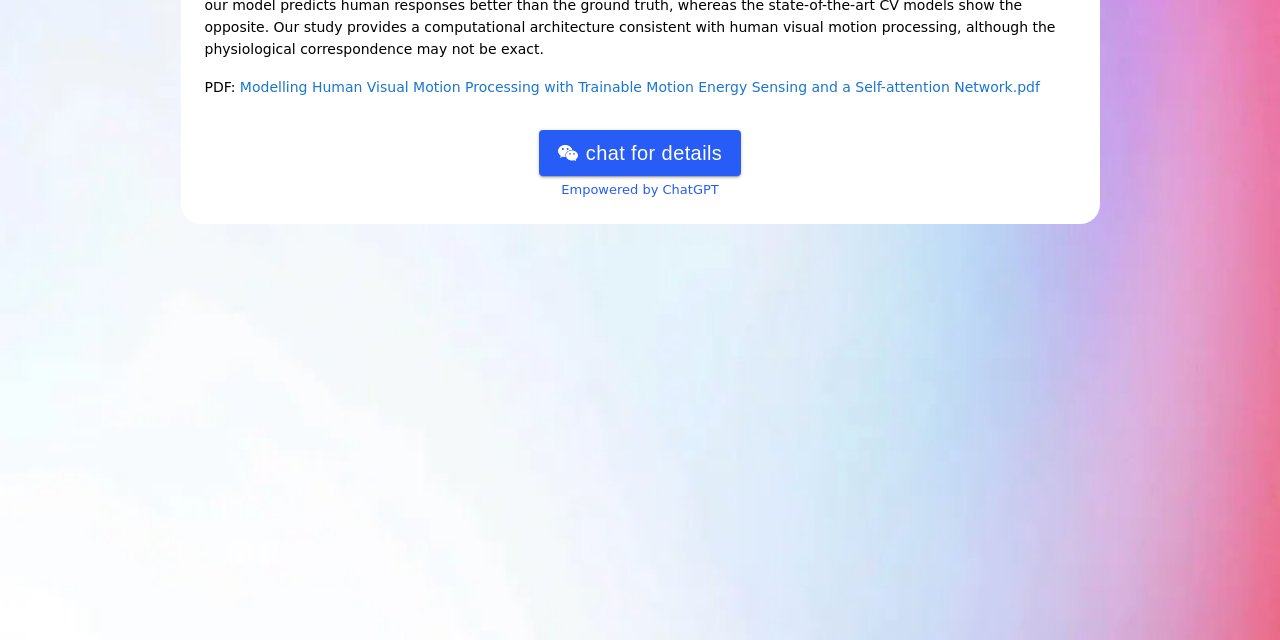Show the bounding box coordinates for the HTML element described as: "parent_node: Search name="q" placeholder="Search …"".

None